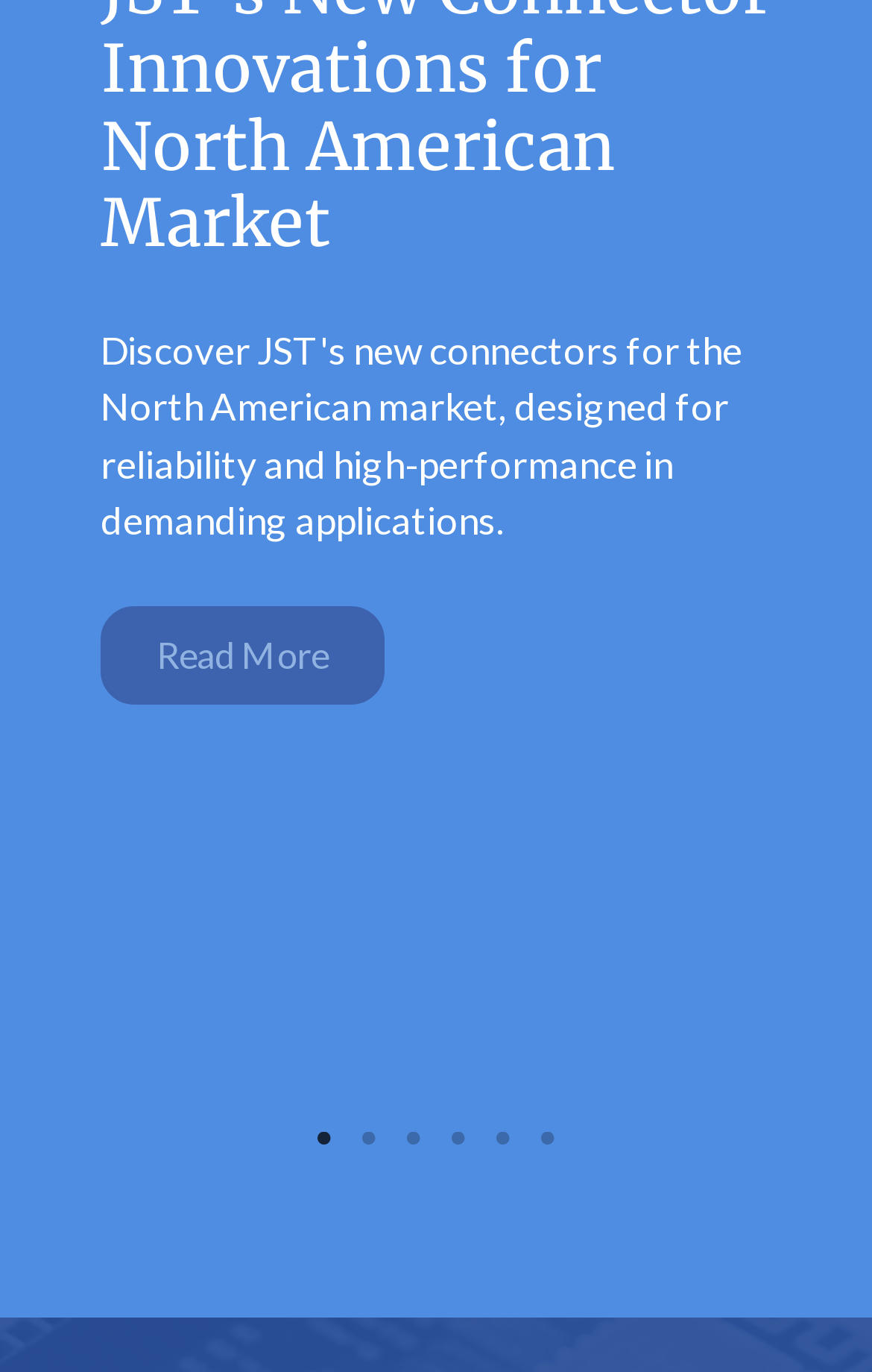Pinpoint the bounding box coordinates of the element you need to click to execute the following instruction: "Click the 'Read More' button". The bounding box should be represented by four float numbers between 0 and 1, in the format [left, top, right, bottom].

[0.115, 0.442, 0.441, 0.514]